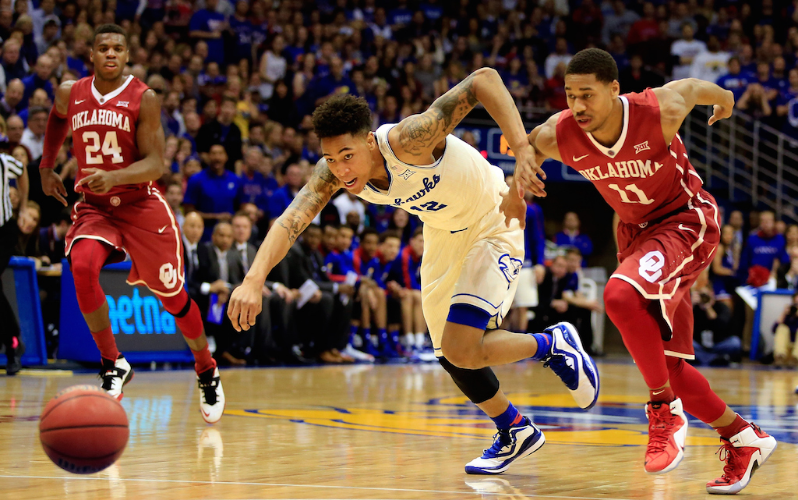Provide your answer to the question using just one word or phrase: What is the atmosphere of the college basketball game depicted in the image?

Electrifying